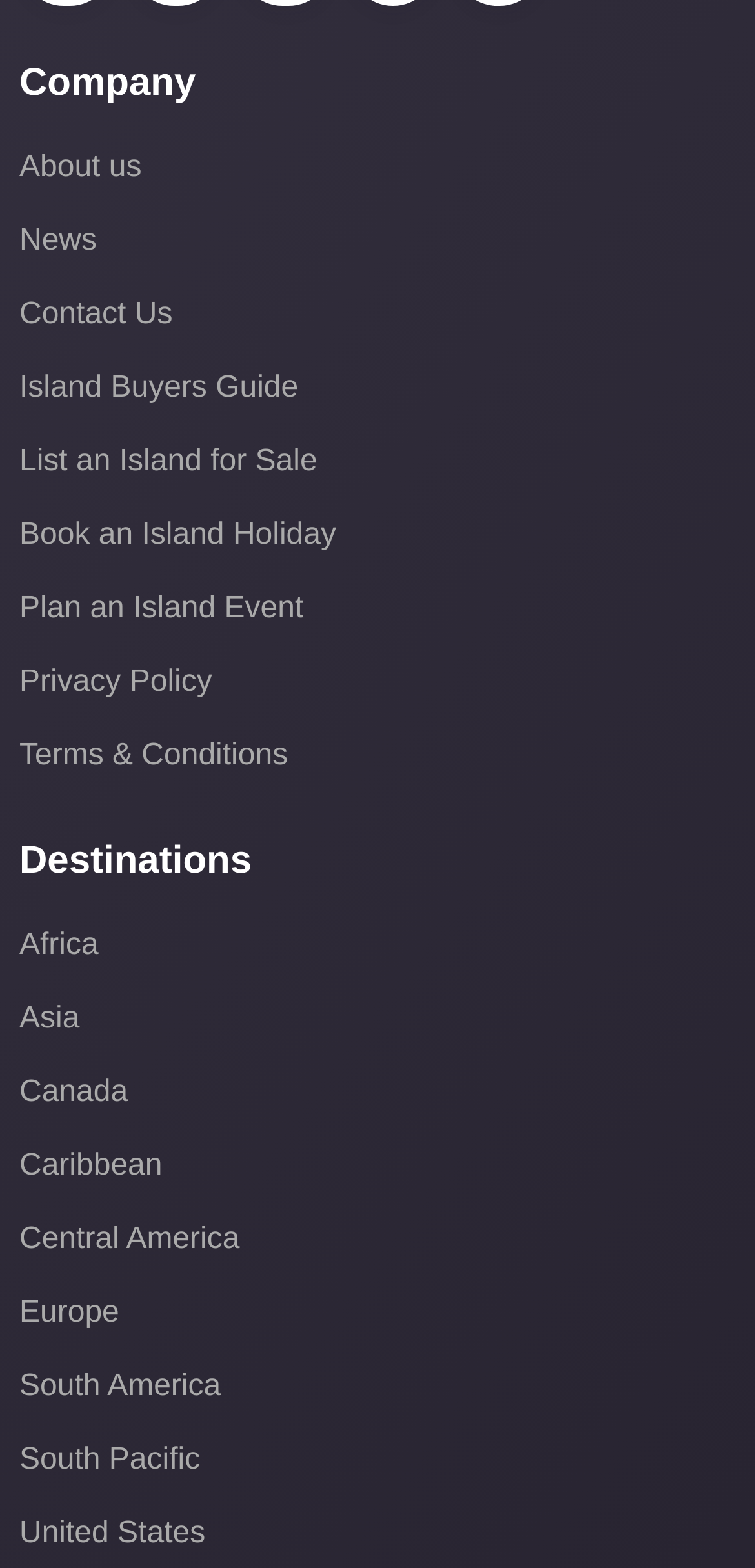Refer to the screenshot and give an in-depth answer to this question: How many destinations are there?

I counted the number of links under the 'Destinations' heading, which are 'Africa', 'Asia', 'Canada', 'Caribbean', 'Central America', 'Europe', 'South America', 'South Pacific', and 'United States'. There are 9 destinations in total.